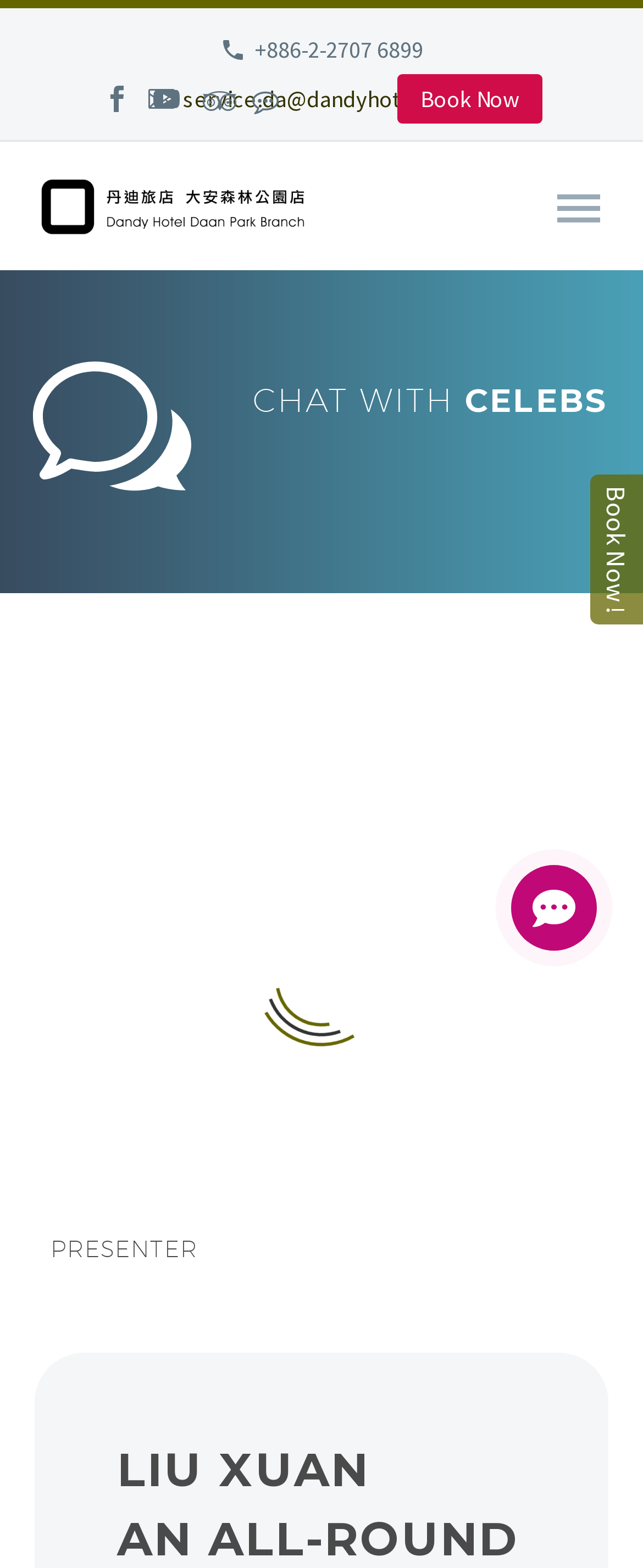Show the bounding box coordinates of the element that should be clicked to complete the task: "View the about page".

[0.056, 0.184, 0.944, 0.239]